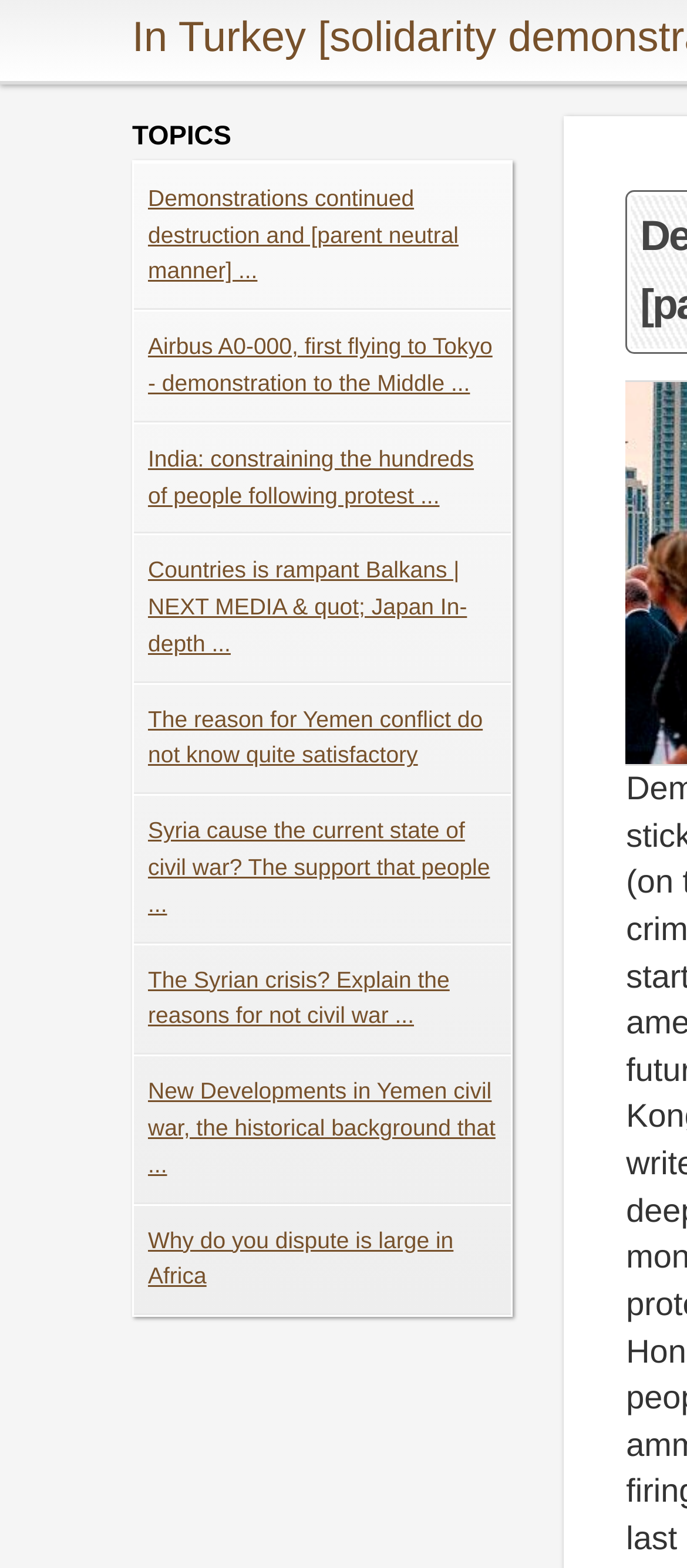How many links are provided on the webpage?
Could you please answer the question thoroughly and with as much detail as possible?

By counting the number of links on the webpage, I found a total of 9 links, each related to a different demonstration or conflict.